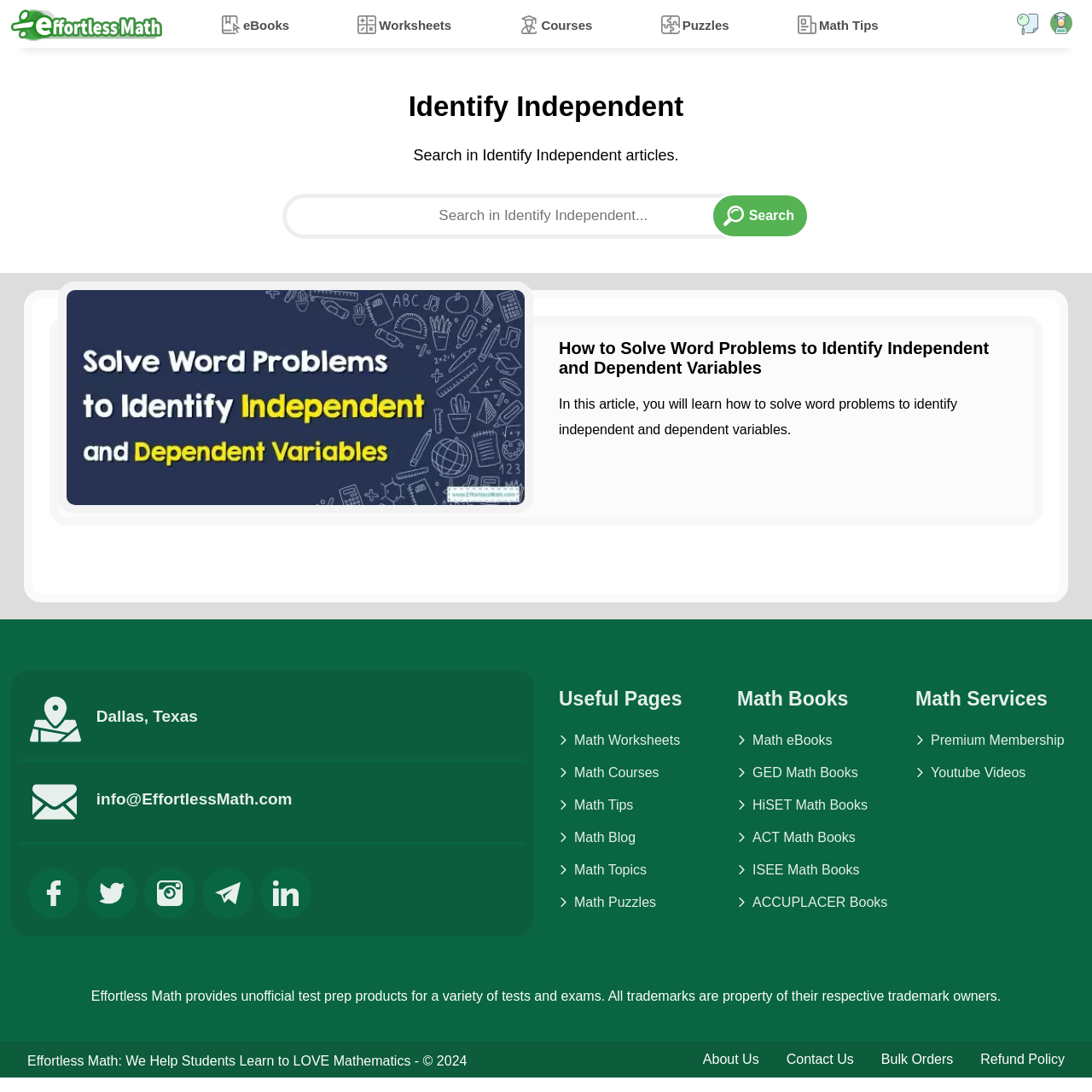What is the main topic of this website?
Please provide a detailed and comprehensive answer to the question.

Based on the various links and sections on the webpage, it appears that the main topic of this website is mathematics, with resources and materials available for students to learn and practice math.